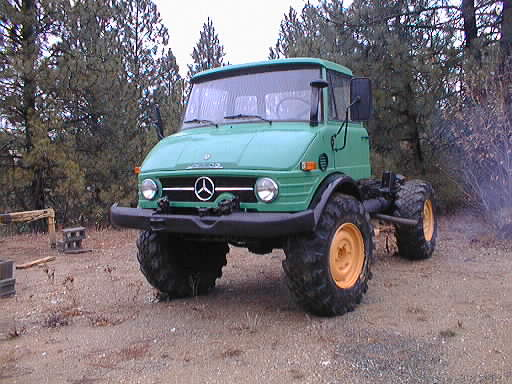Give a one-word or one-phrase response to the question: 
What is the purpose of the Unimog's high chassis?

To provide clearance